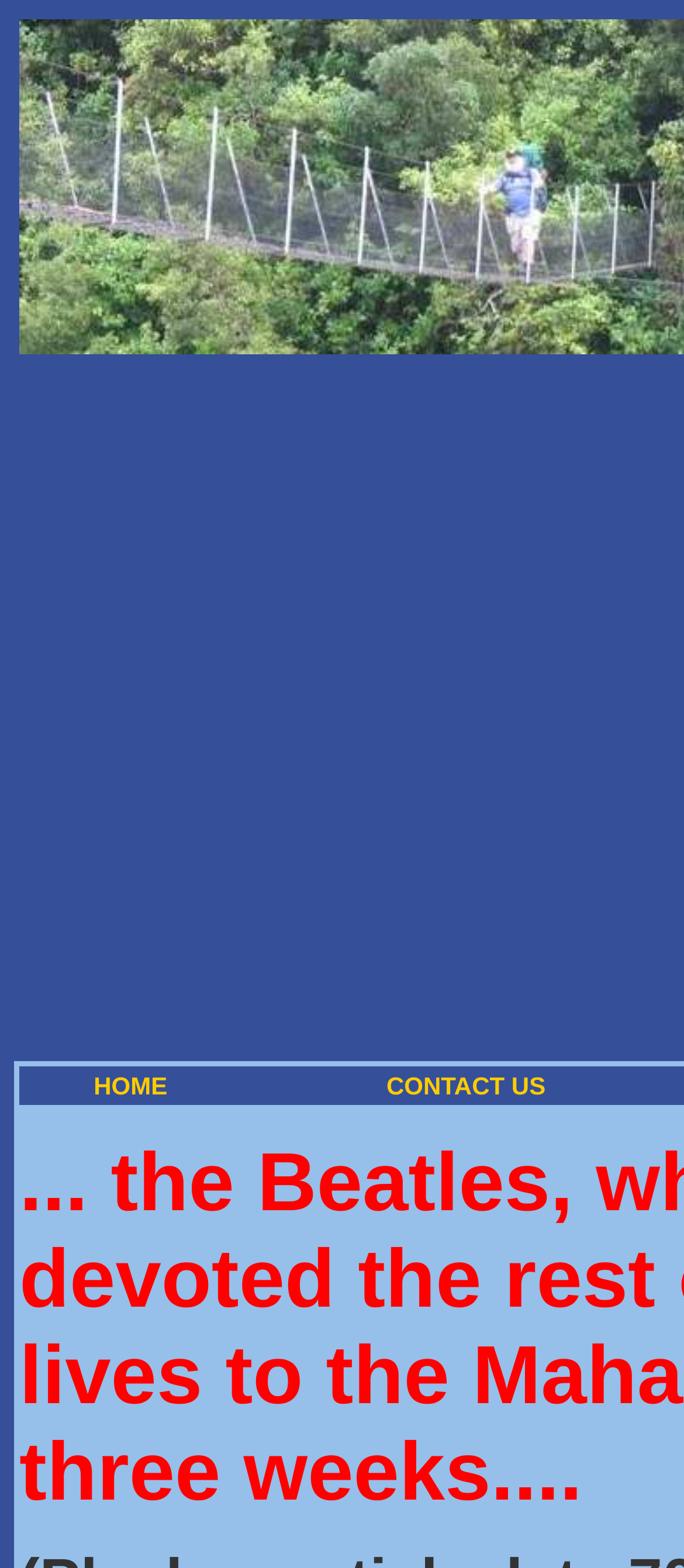Given the element description HOME, identify the bounding box coordinates for the UI element on the webpage screenshot. The format should be (top-left x, top-left y, bottom-right x, bottom-right y), with values between 0 and 1.

[0.137, 0.683, 0.245, 0.701]